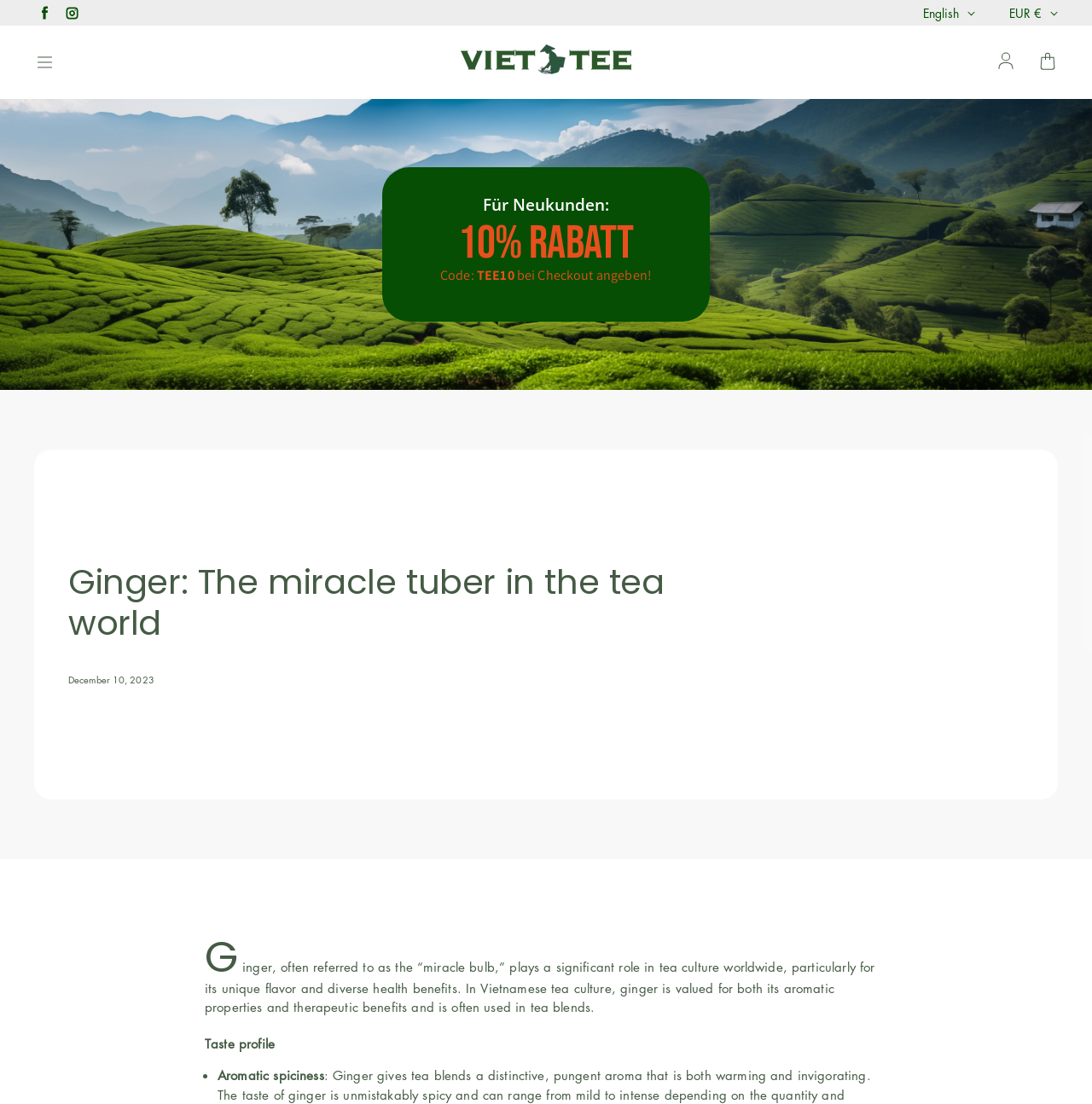Provide the bounding box coordinates of the area you need to click to execute the following instruction: "View shopping cart".

[0.95, 0.047, 0.969, 0.066]